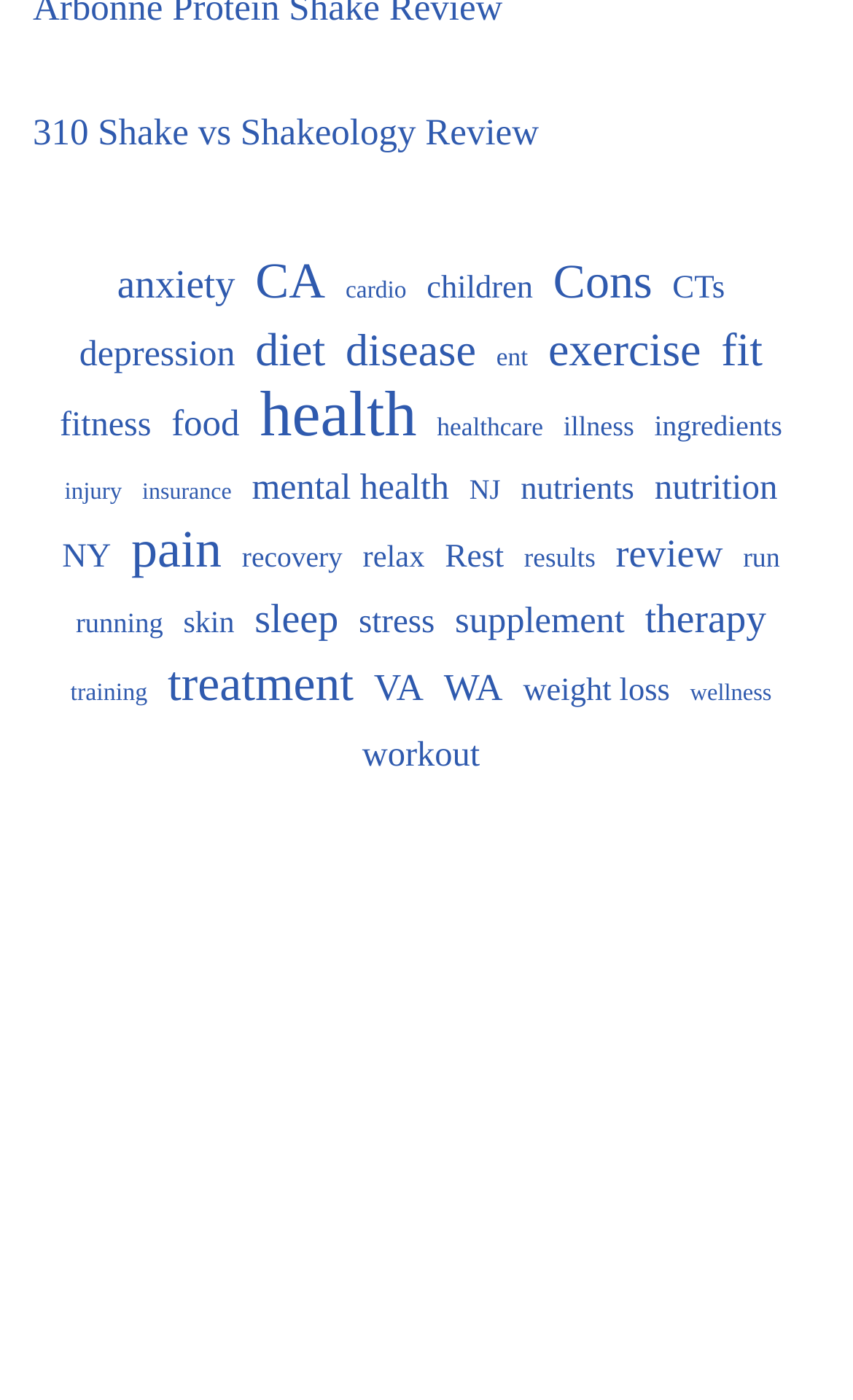Answer the question using only a single word or phrase: 
Is there a topic related to nutrition?

yes